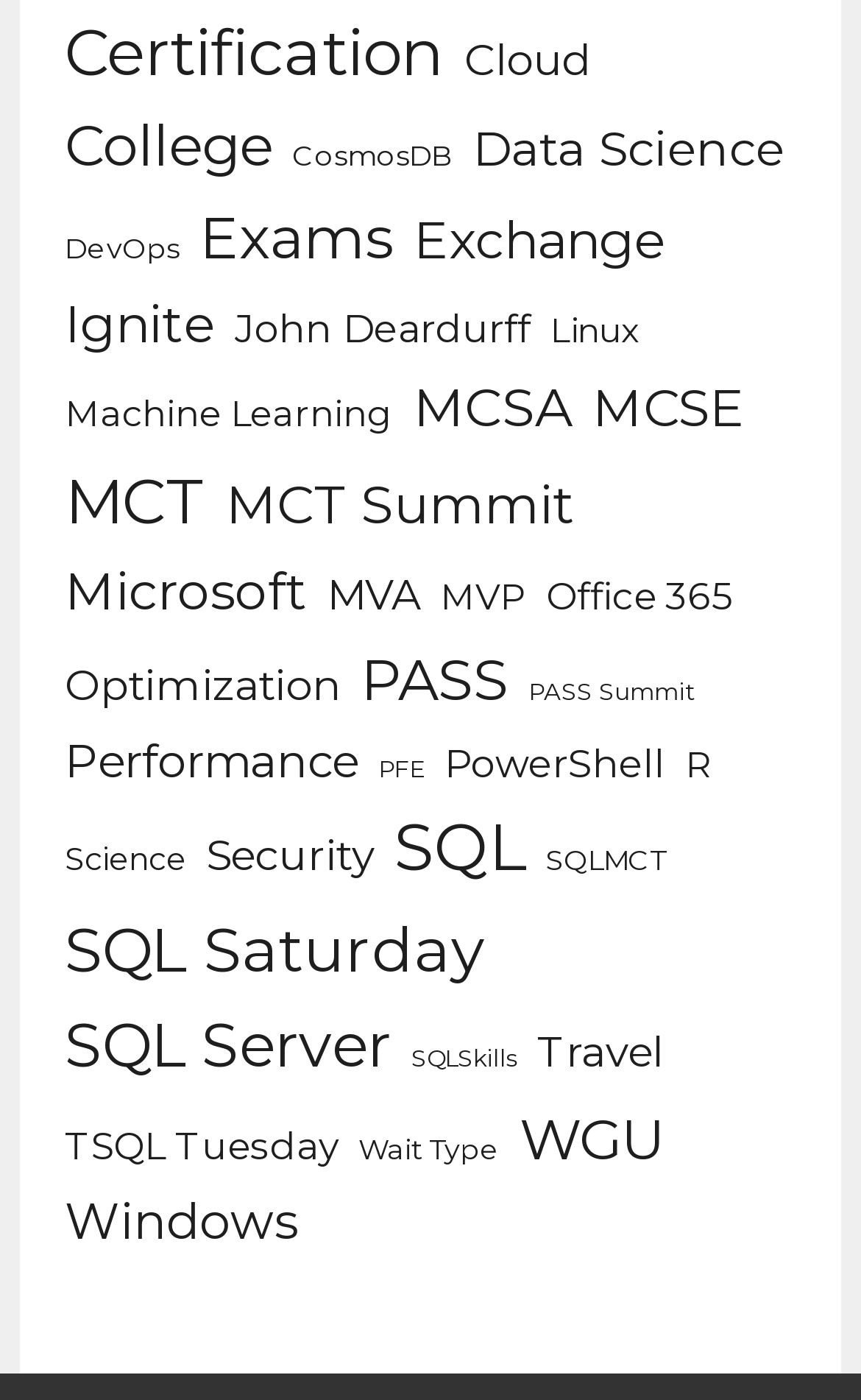Given the element description, predict the bounding box coordinates in the format (top-left x, top-left y, bottom-right x, bottom-right y), using floating point numbers between 0 and 1: Travel

[0.624, 0.729, 0.77, 0.777]